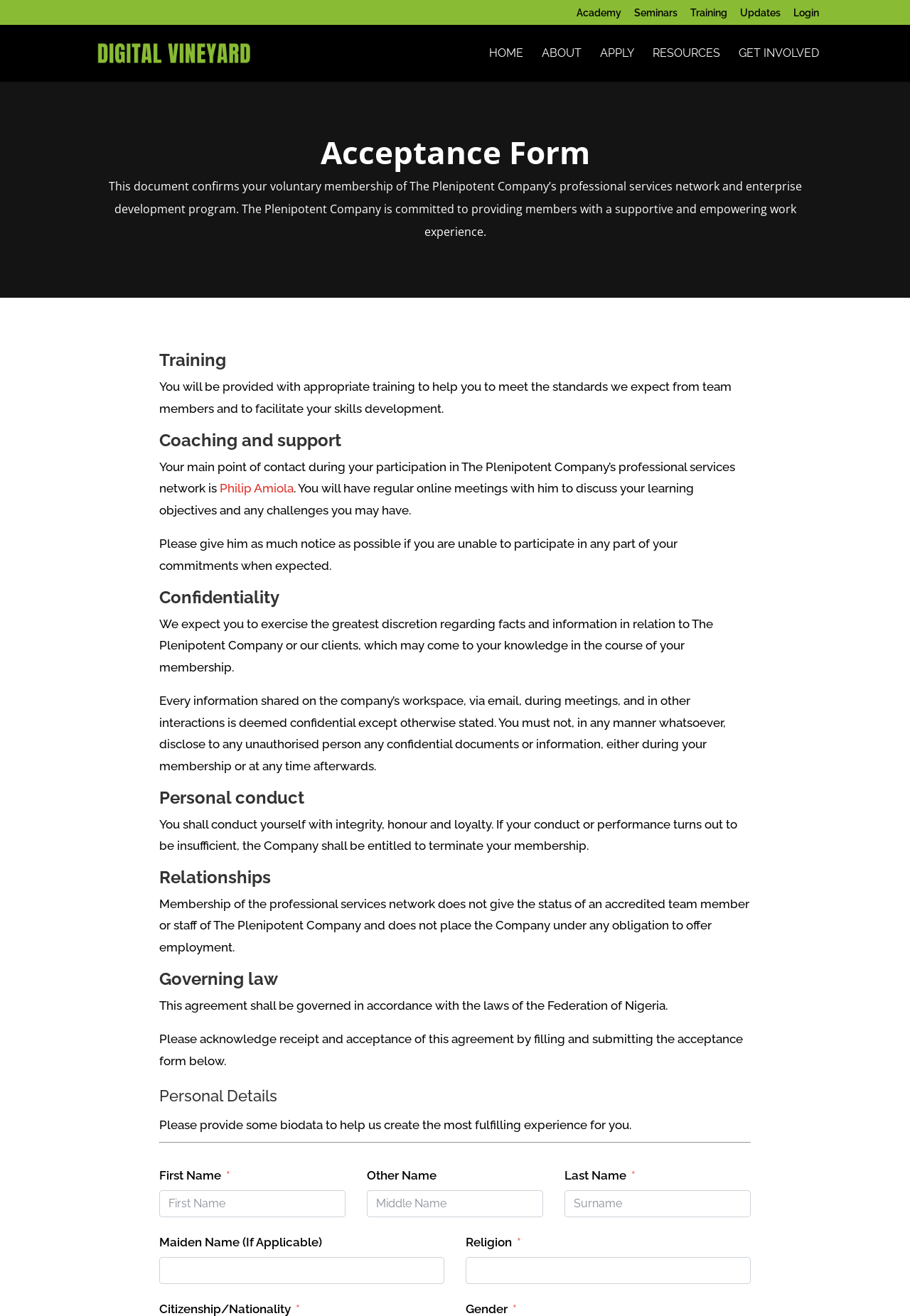What is the purpose of the acceptance form?
Using the screenshot, give a one-word or short phrase answer.

To confirm membership